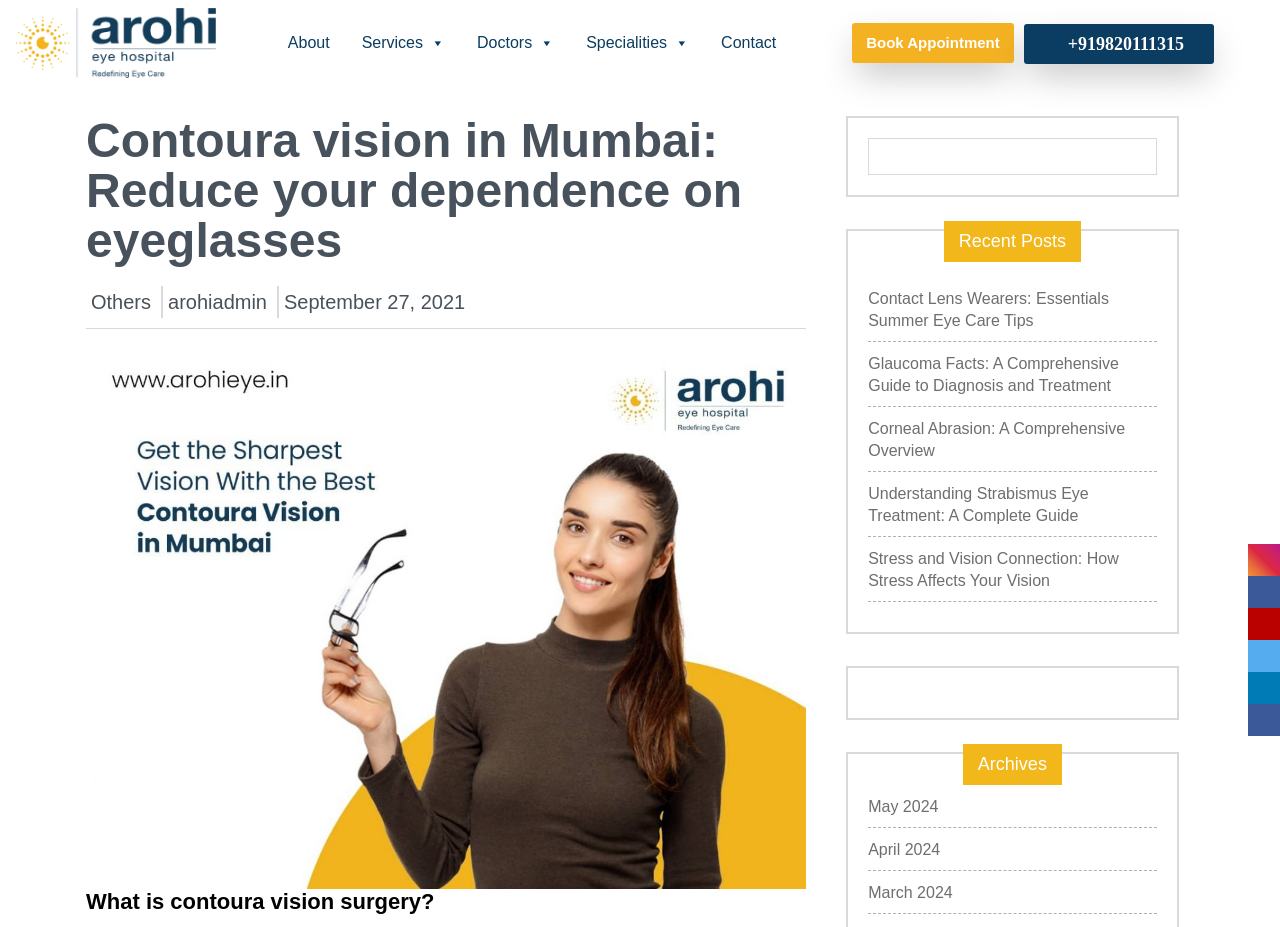Determine the coordinates of the bounding box for the clickable area needed to execute this instruction: "Contact the hospital".

[0.563, 0.025, 0.606, 0.068]